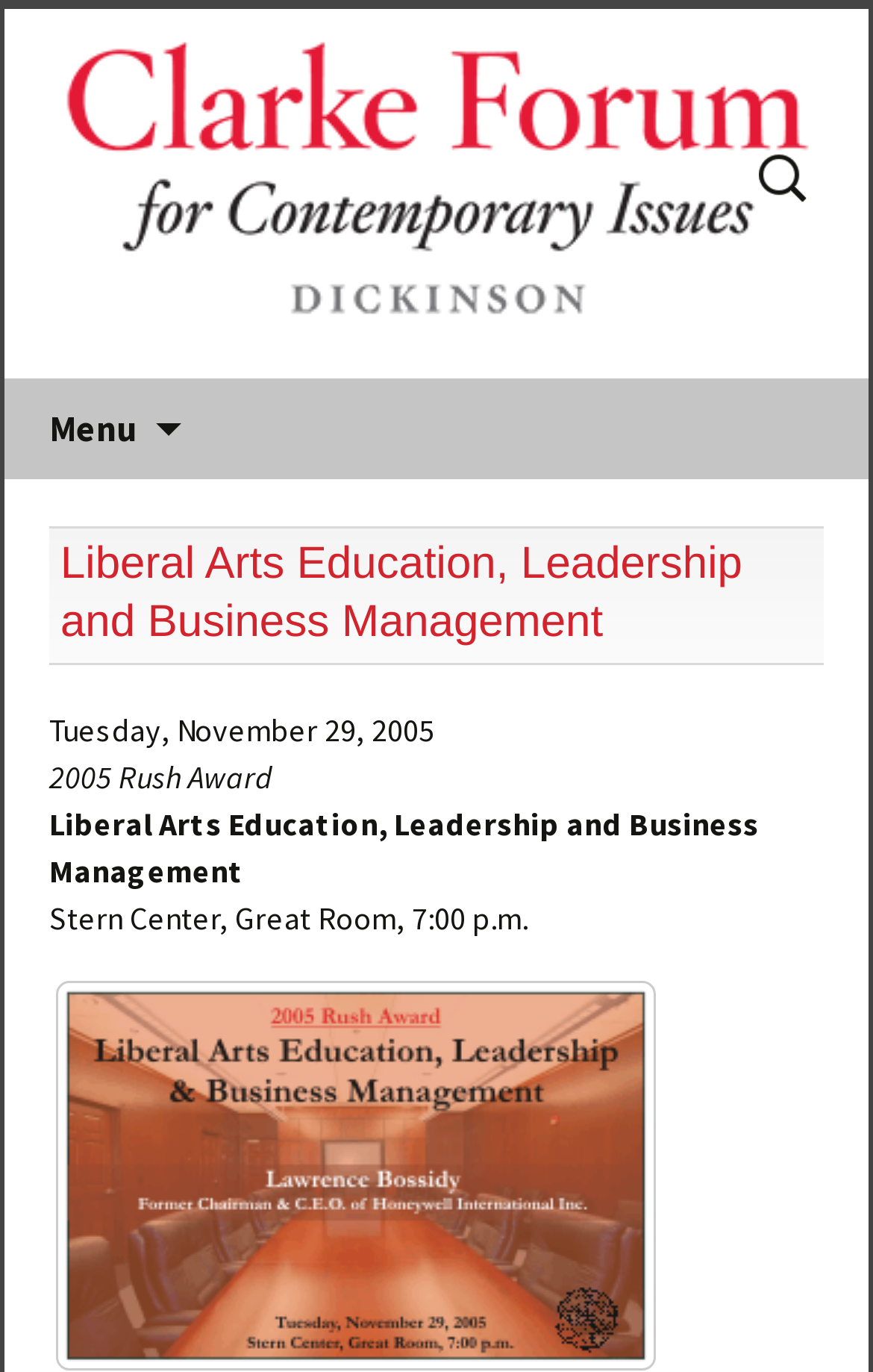Please provide a detailed answer to the question below based on the screenshot: 
What is the time of the event?

The time of the event can be found in the static text 'Stern Center, Great Room, 7:00 p.m.' which is located below the header.